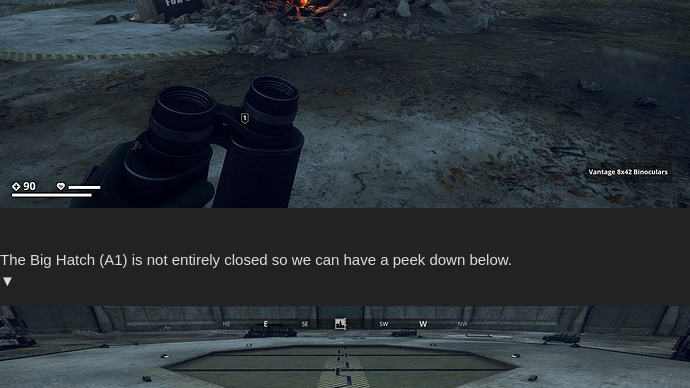Explain in detail what you see in the image.

In this captivating scene from a gaming environment, players are positioned with binoculars, peering through the slightly ajar Big Hatch (A1). The hatches are made of concrete and exhibit a rugged design, typical of the game’s atmospheric setting. Behind them, remnants of a fire hint at prior activity, adding to the intrigue. The bottom of the image displays the in-game compass with directional indicators (NE, SE, SW, W, NW), suggesting a tactical approach to exploration. The context reveals that the hatch provides a limited view below, inviting players to discover what lies in the depths as they navigate through the game world.